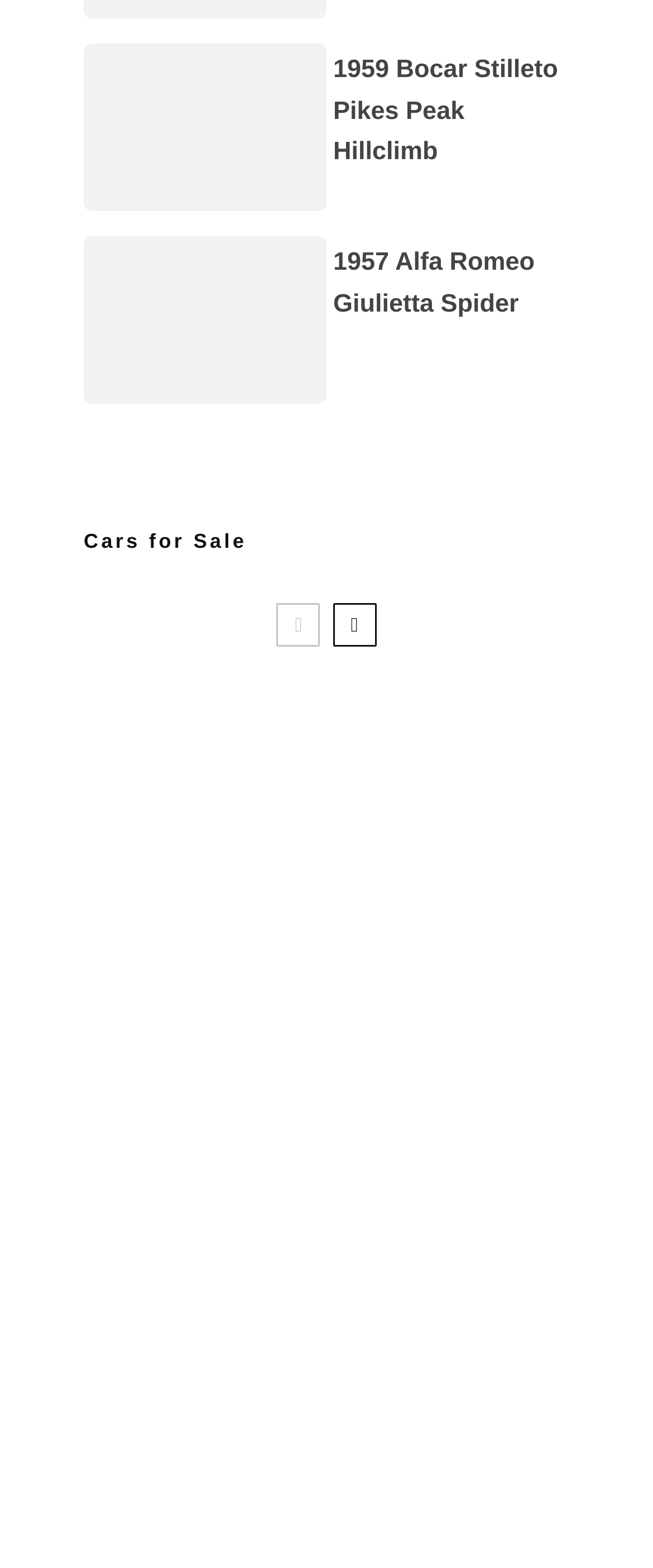Please find the bounding box coordinates of the element that must be clicked to perform the given instruction: "Check 1988 Spice SE88C “Rexona”". The coordinates should be four float numbers from 0 to 1, i.e., [left, top, right, bottom].

[0.179, 0.914, 0.346, 0.983]